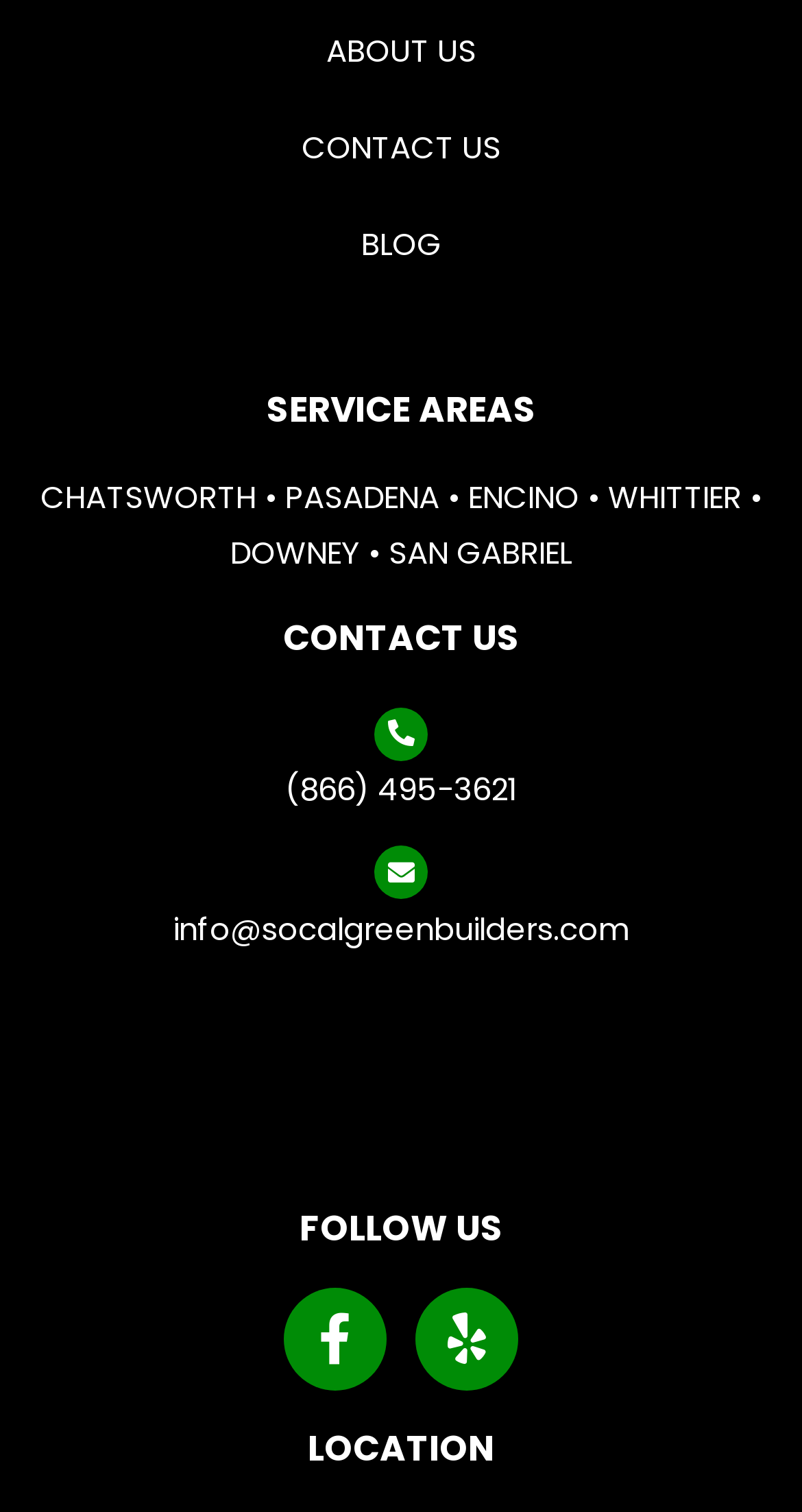Locate the bounding box coordinates of the clickable element to fulfill the following instruction: "Follow on Facebook". Provide the coordinates as four float numbers between 0 and 1 in the format [left, top, right, bottom].

[0.354, 0.851, 0.482, 0.919]